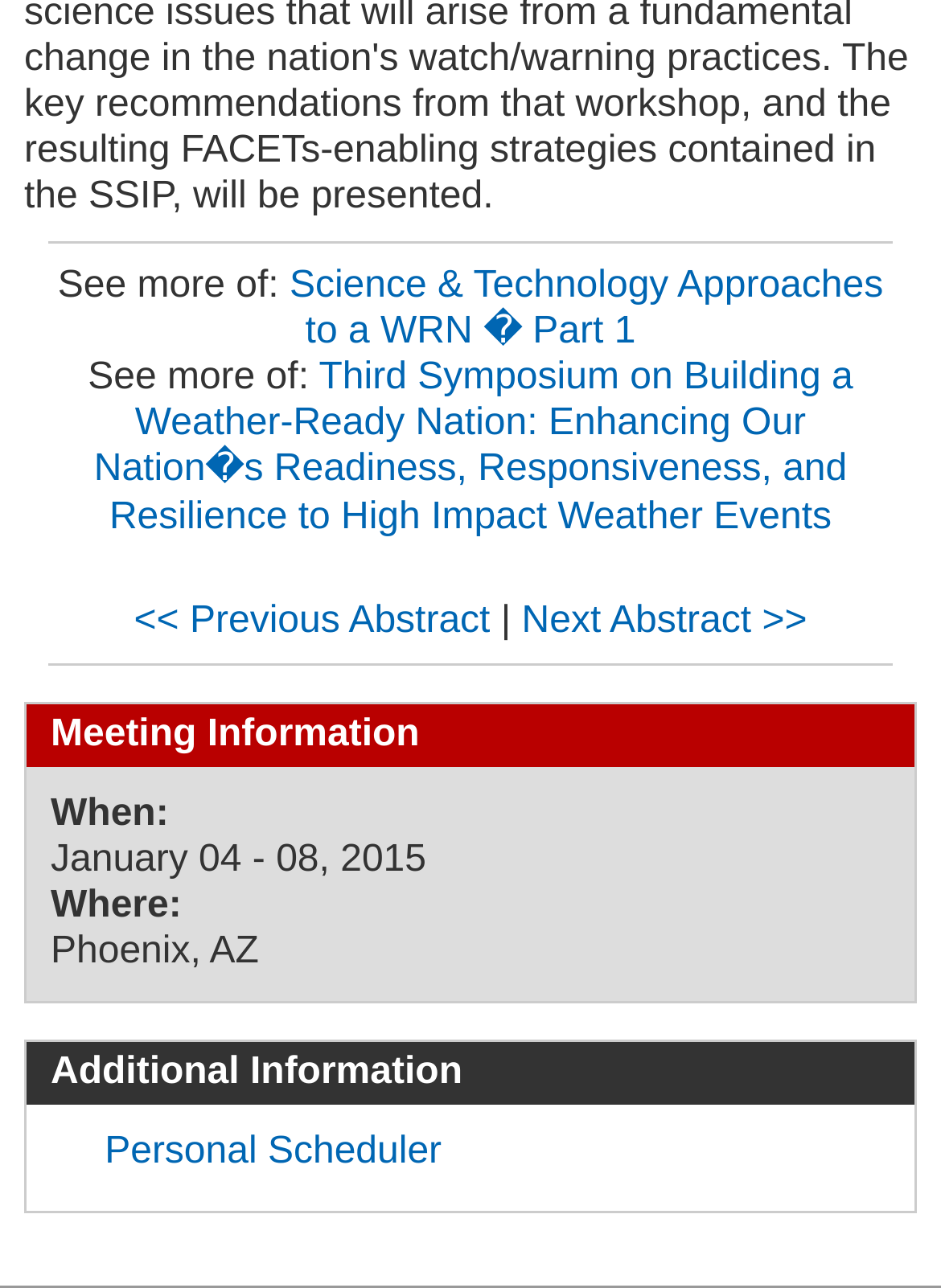Where is the meeting located?
Using the image as a reference, answer with just one word or a short phrase.

Phoenix, AZ